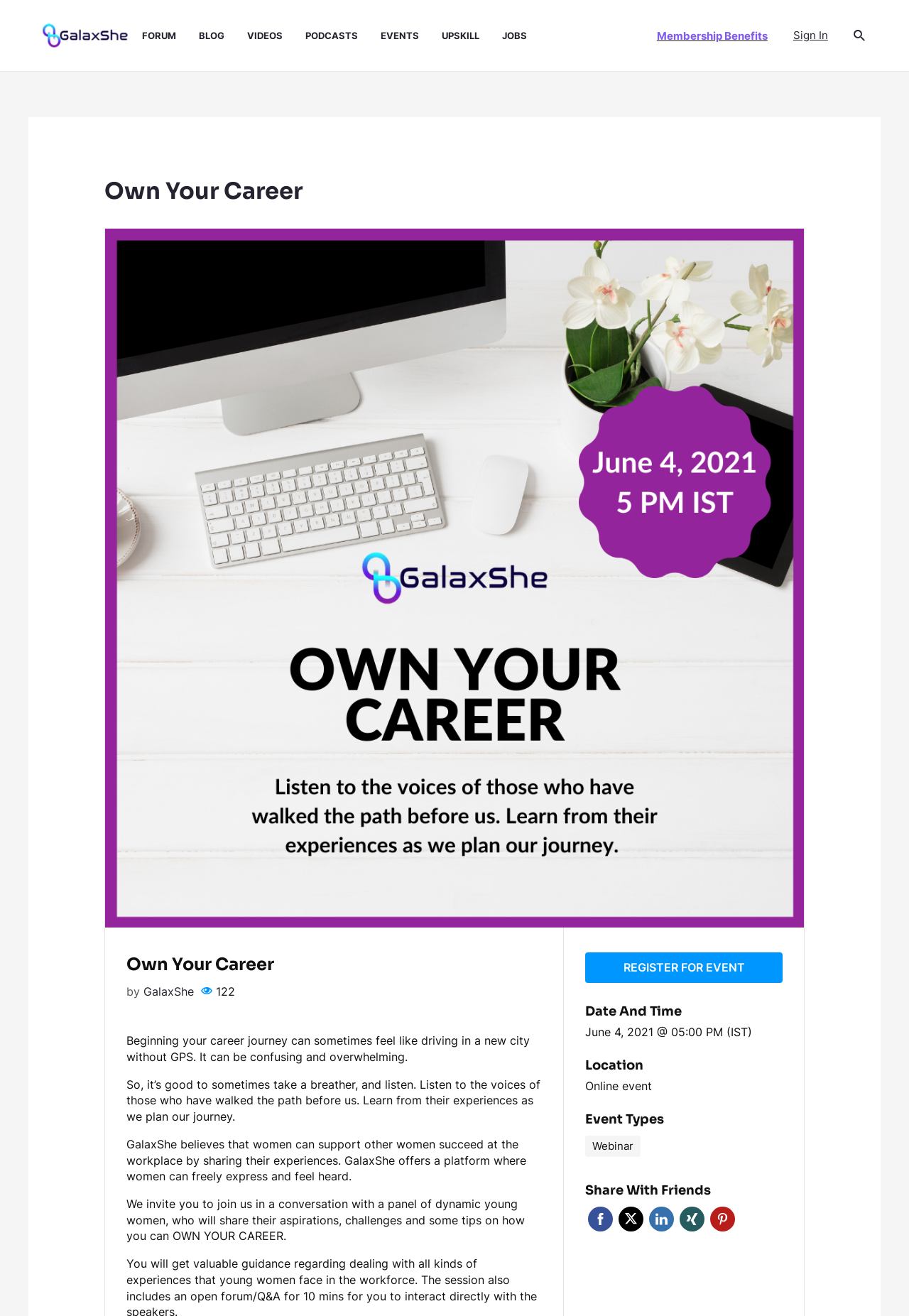Find the bounding box coordinates for the HTML element described as: "Podcasts". The coordinates should consist of four float values between 0 and 1, i.e., [left, top, right, bottom].

[0.336, 0.0, 0.419, 0.054]